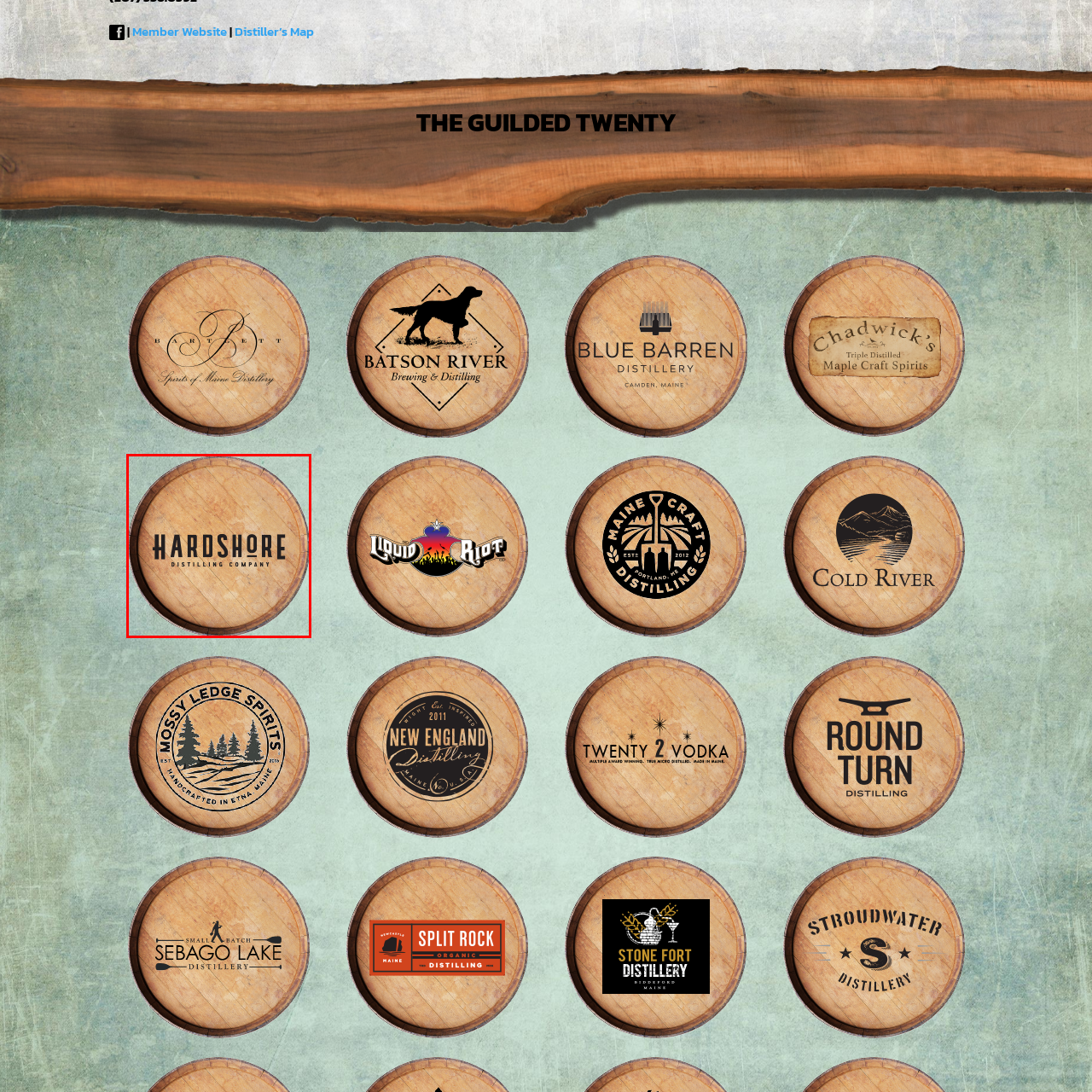What is the shape of the barrel?
Consider the details within the red bounding box and provide a thorough answer to the question.

The circular shape of the barrel is visually appealing and draws attention to the artisanal aspect of the distilling process, adding to the overall aesthetic of the design.